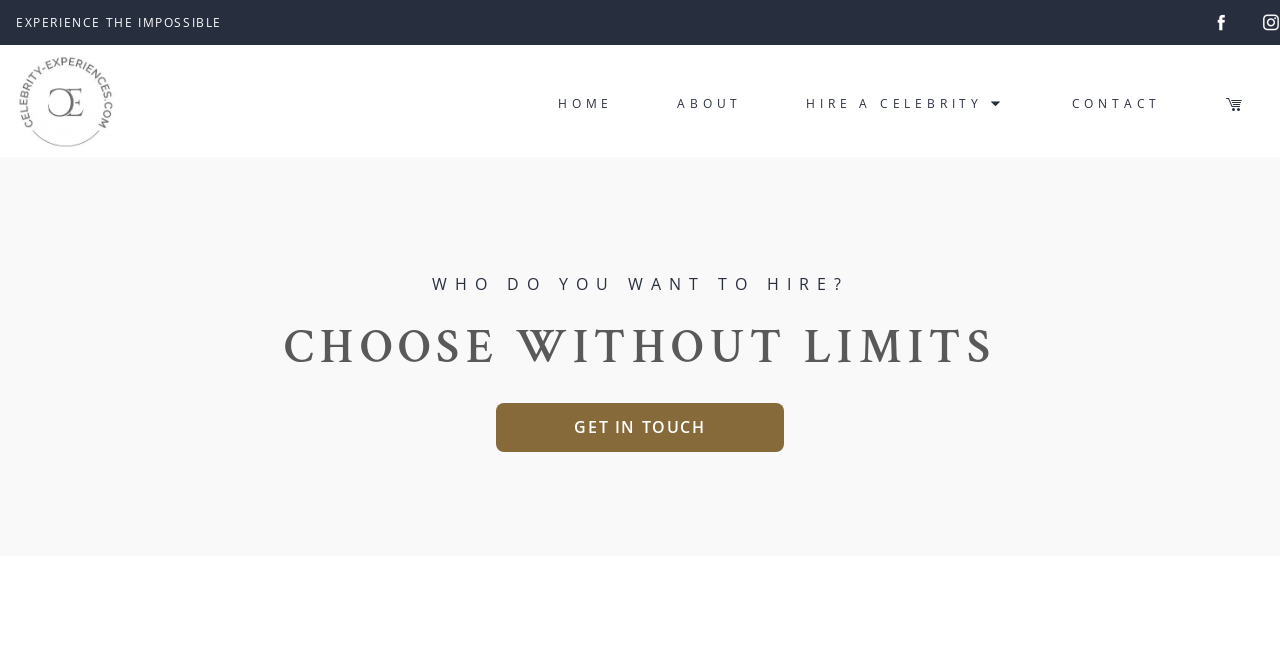Answer the question using only a single word or phrase: 
What is the tone of the webpage?

Professional and luxurious